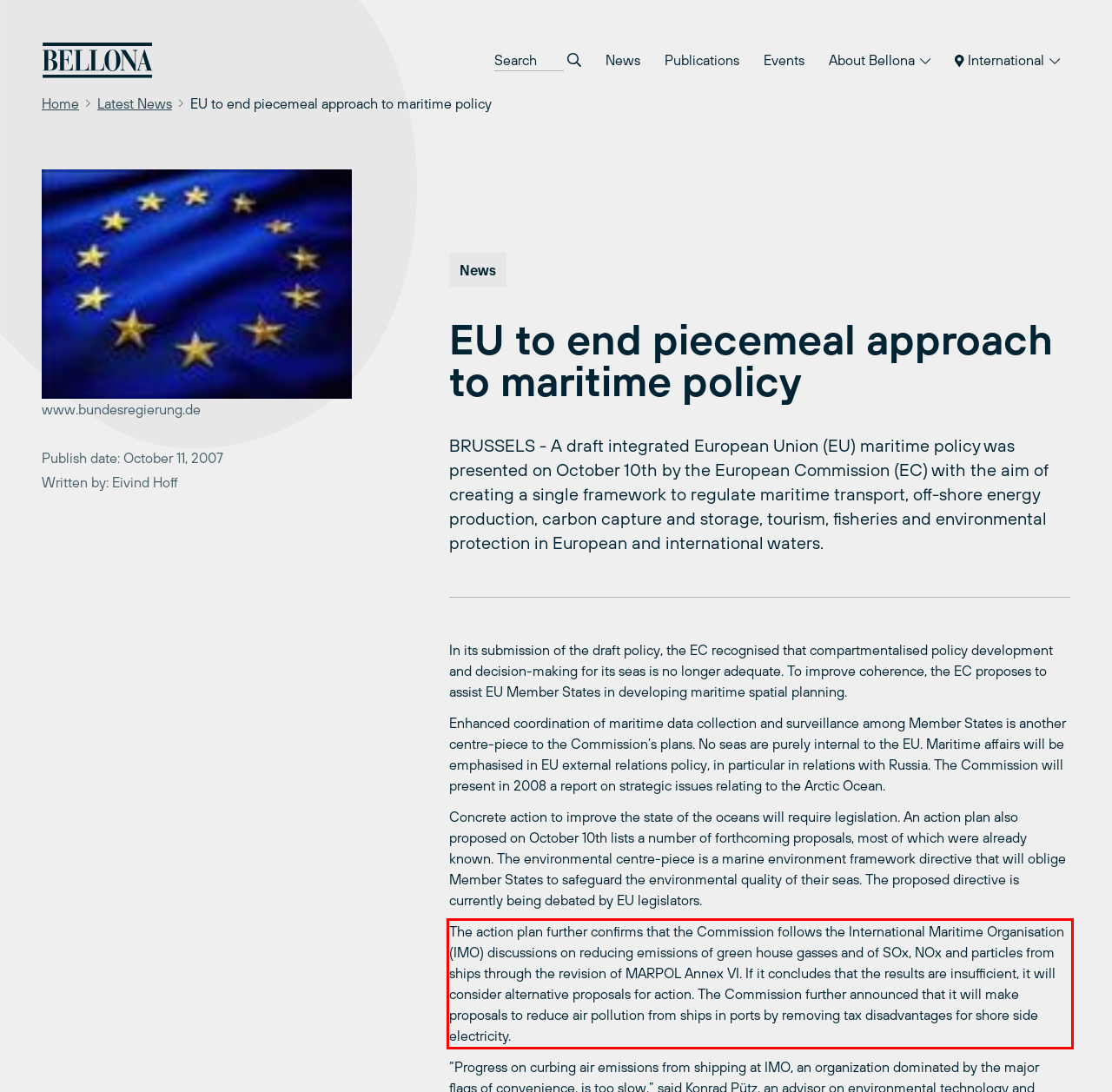Please identify and extract the text content from the UI element encased in a red bounding box on the provided webpage screenshot.

The action plan further confirms that the Commission follows the International Maritime Organisation (IMO) discussions on reducing emissions of green house gasses and of SOx, NOx and particles from ships through the revision of MARPOL Annex VI. If it concludes that the results are insufficient, it will consider alternative proposals for action. The Commission further announced that it will make proposals to reduce air pollution from ships in ports by removing tax disadvantages for shore side electricity.